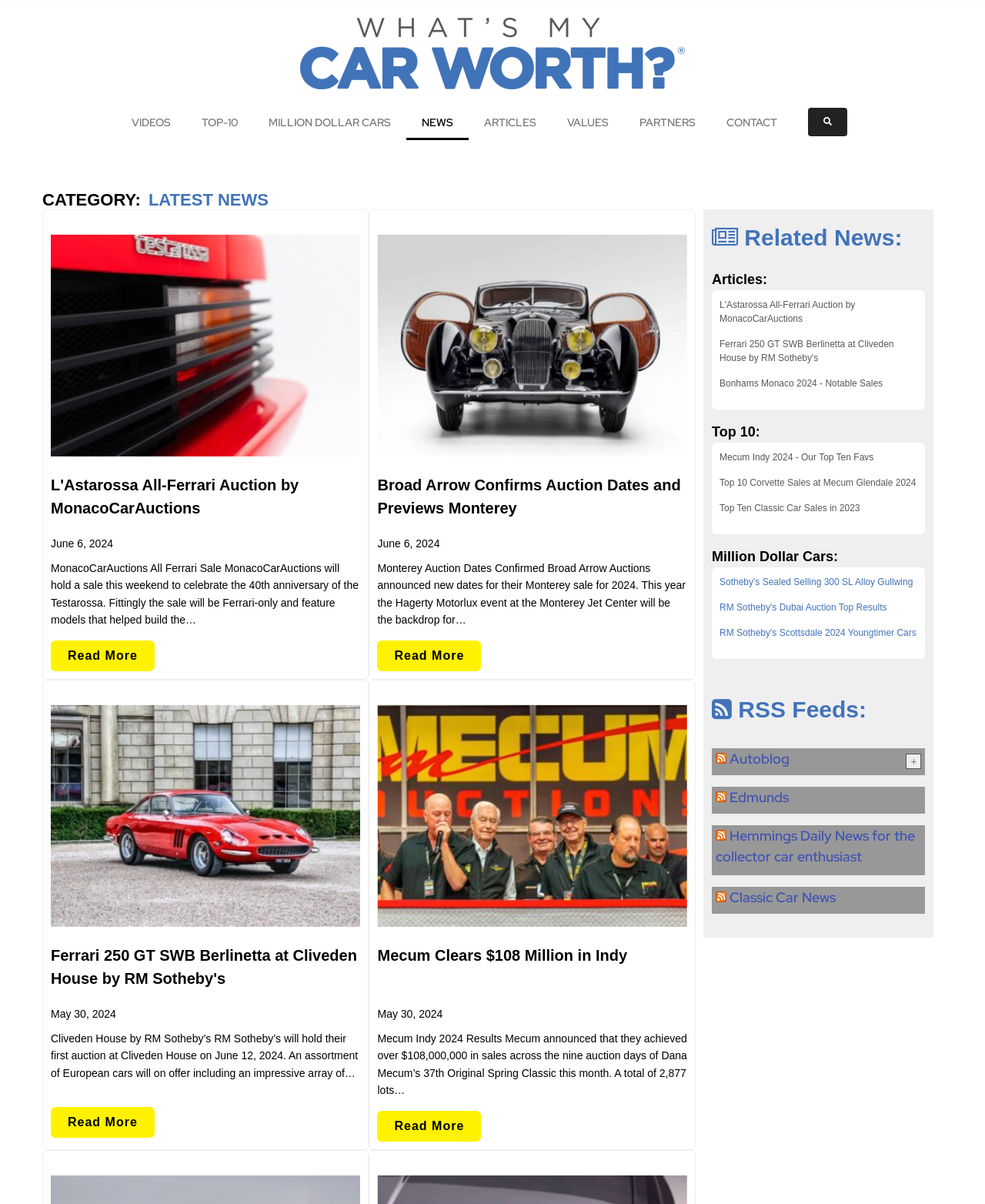Please identify the bounding box coordinates of the element I should click to complete this instruction: 'View 'Mecum Clears $108 Million in Indy''. The coordinates should be given as four float numbers between 0 and 1, like this: [left, top, right, bottom].

[0.383, 0.786, 0.637, 0.8]